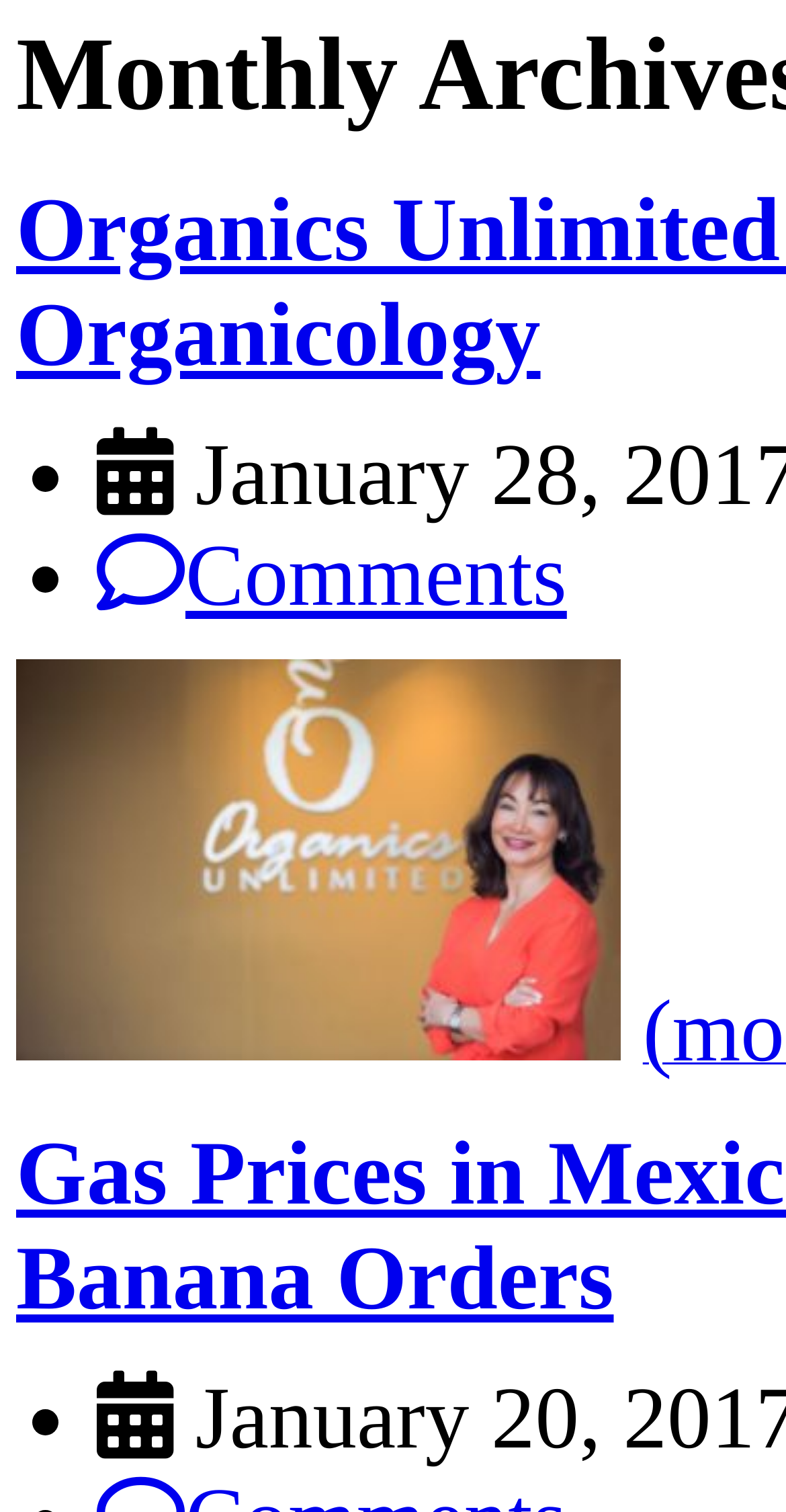Who is the author of the article on January 20, 2017?
Answer the question in a detailed and comprehensive manner.

I searched for the author associated with the article on January 20, 2017. The name 'Mayra Velazquez de Leon' is located below the date 'January 20, 2017', indicating that it is the author of that article.